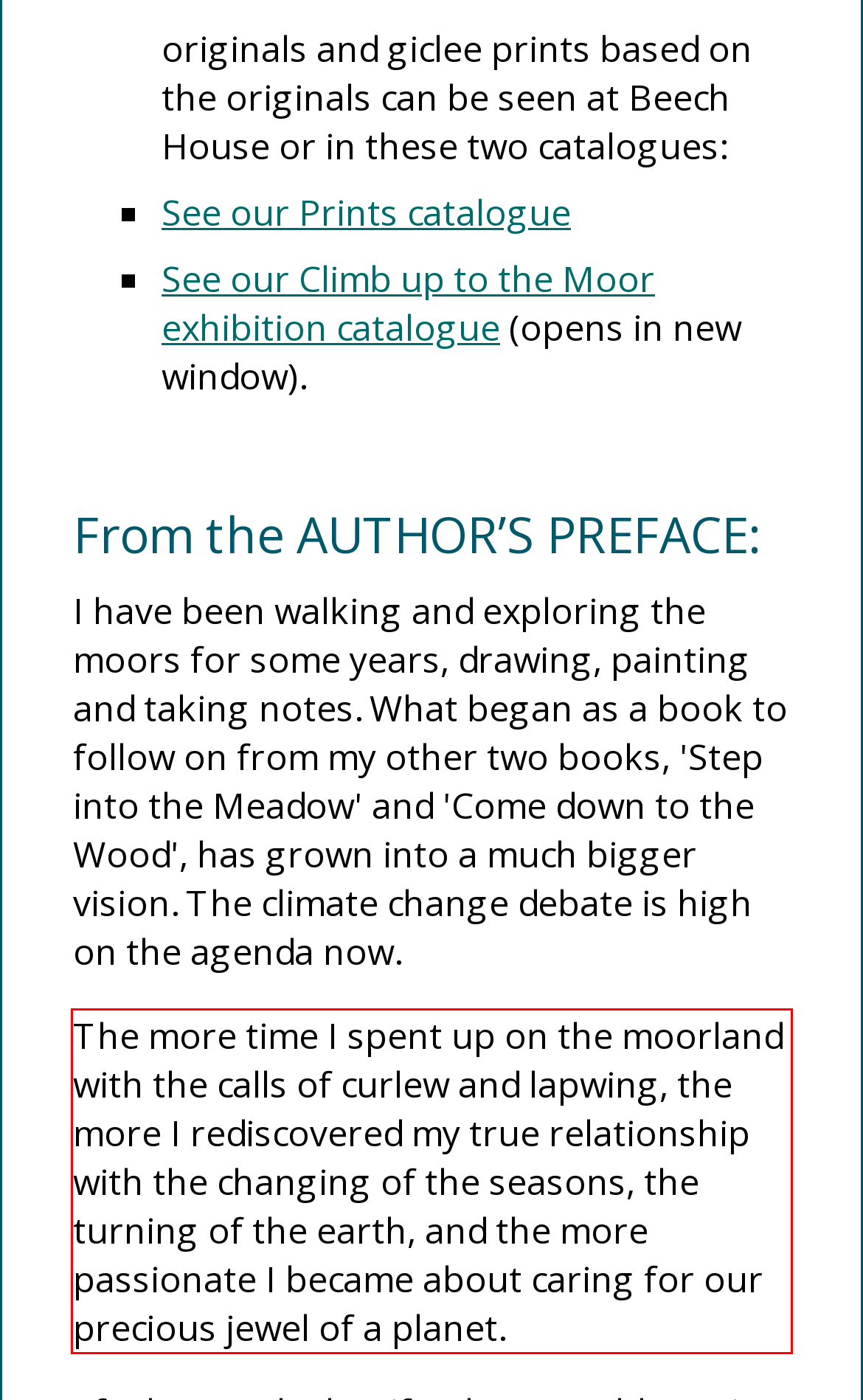Examine the webpage screenshot and use OCR to recognize and output the text within the red bounding box.

The more time I spent up on the moorland with the calls of curlew and lapwing, the more I rediscovered my true relationship with the changing of the seasons, the turning of the earth, and the more passionate I became about caring for our precious jewel of a planet.